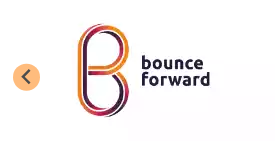Create a vivid and detailed description of the image.

The image features the branding of "Bounce Forward," showcasing a modern and vibrant logo. The logo consists of a stylized letter "B" in a dynamic design, surrounded by an orange and purple color scheme that conveys energy and positivity. Next to the logo, the name "bounce forward" is displayed in a bold, contemporary font, reinforcing the organization's mission of resilience and progress. This image is a part of a carousel that likely features various partners and resources related to supporting children with change and transition. The image highlights the importance of community engagement in fostering mental health and well-being.